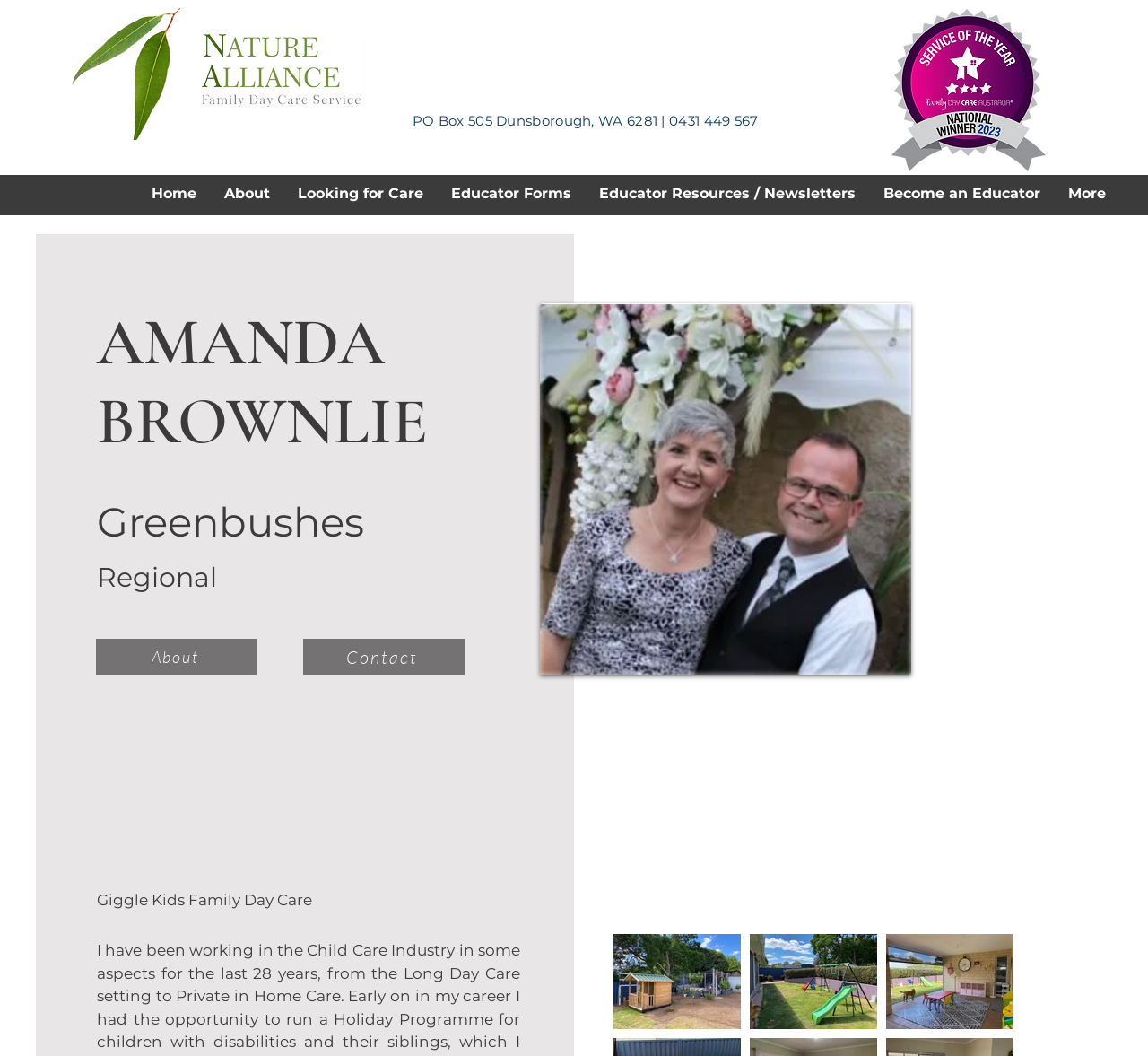Given the description of a UI element: "Competitions", identify the bounding box coordinates of the matching element in the webpage screenshot.

None